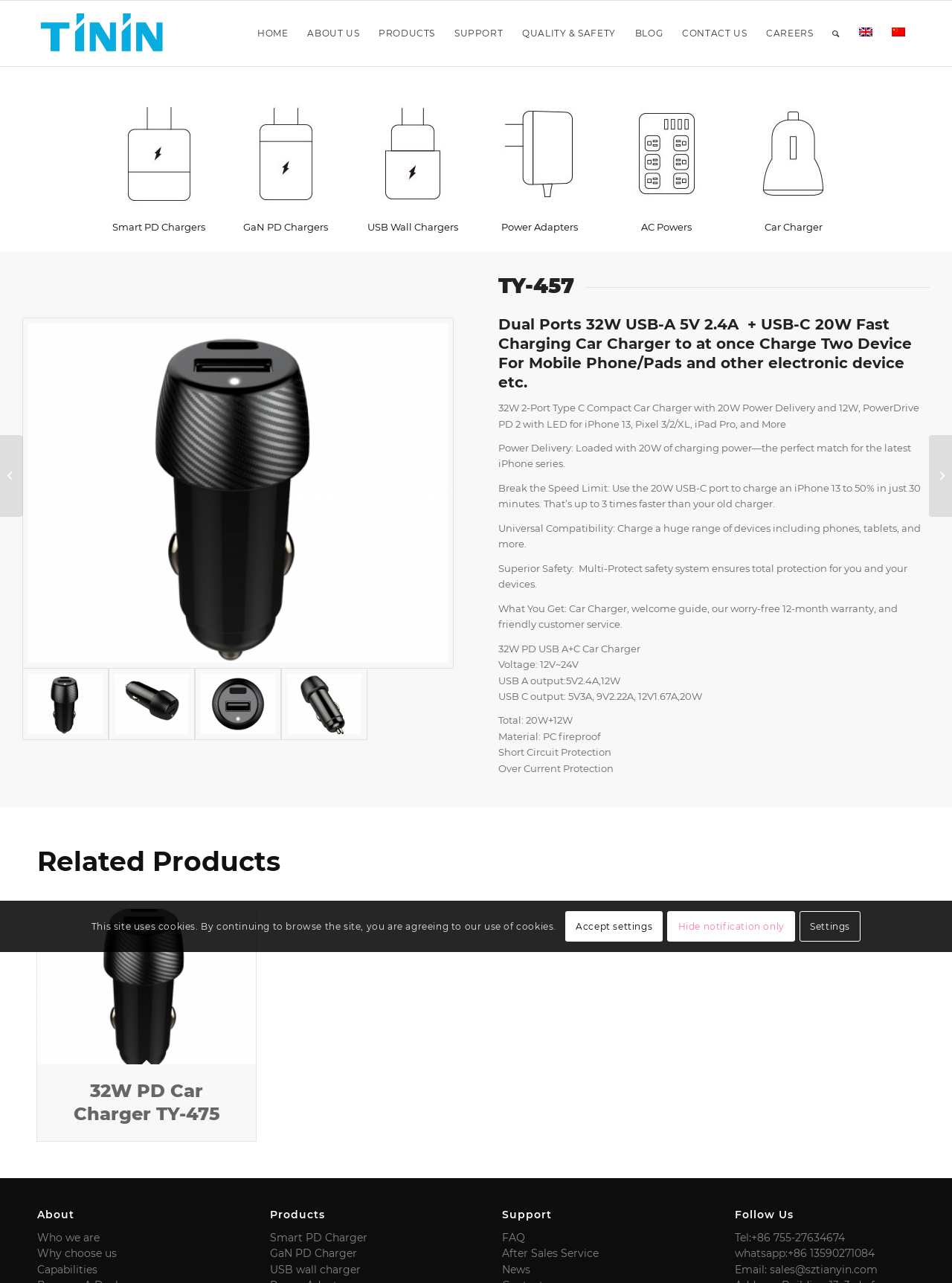Given the following UI element description: "Accept settings", find the bounding box coordinates in the webpage screenshot.

[0.594, 0.71, 0.696, 0.734]